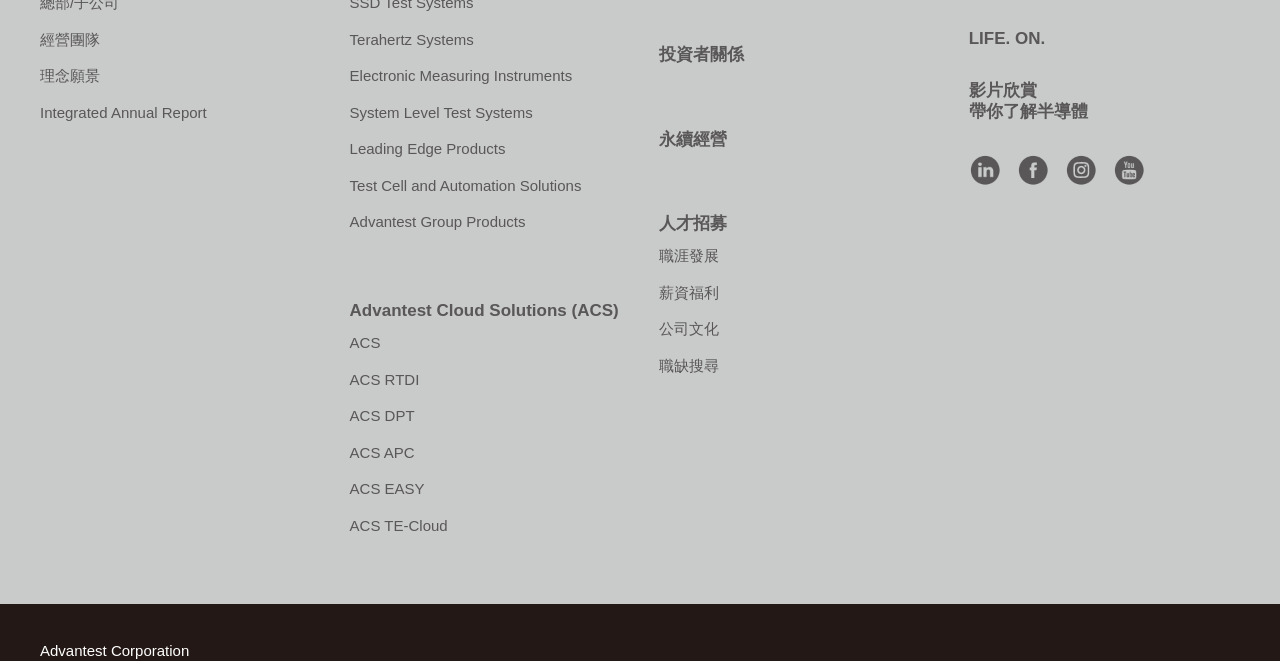Identify the bounding box coordinates for the region of the element that should be clicked to carry out the instruction: "Click on '經營團隊'". The bounding box coordinates should be four float numbers between 0 and 1, i.e., [left, top, right, bottom].

[0.031, 0.047, 0.078, 0.072]